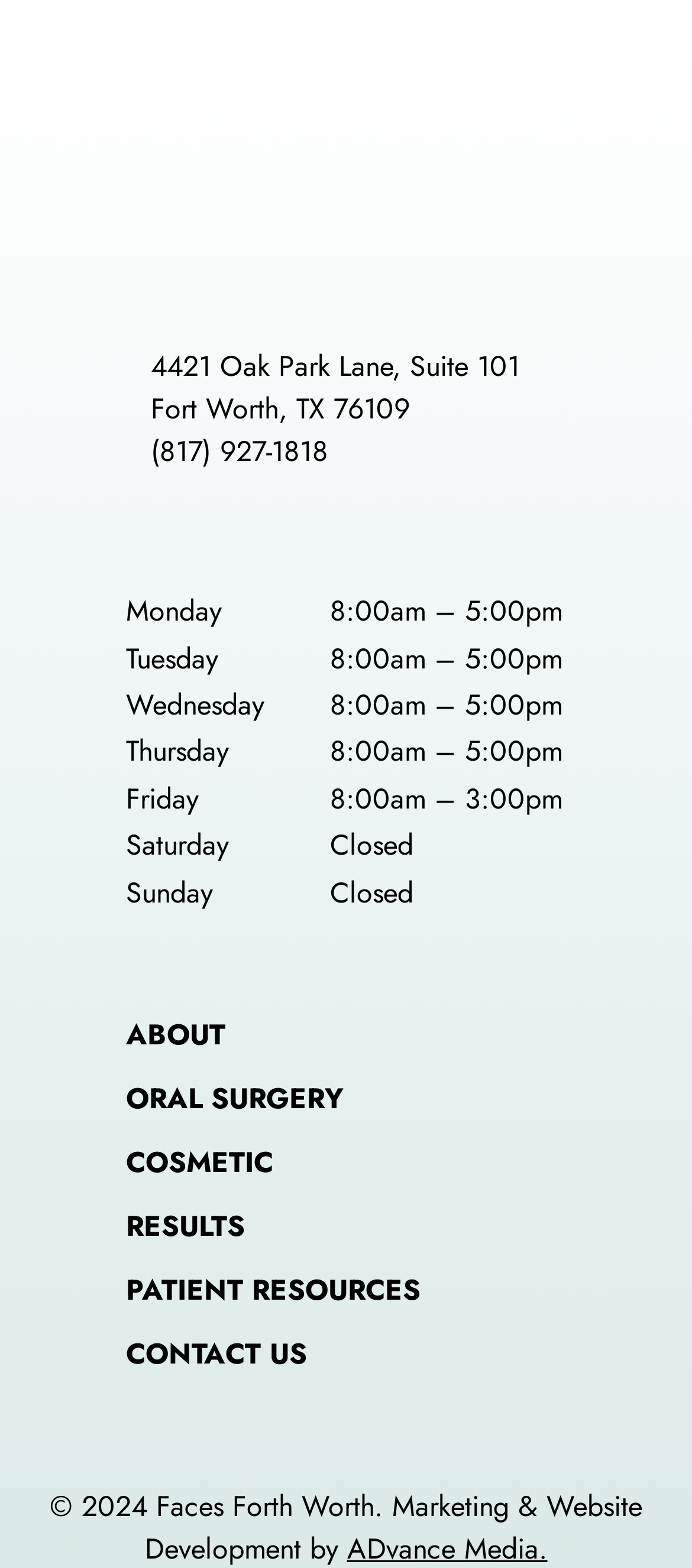How many social media links are there?
Use the image to answer the question with a single word or phrase.

2